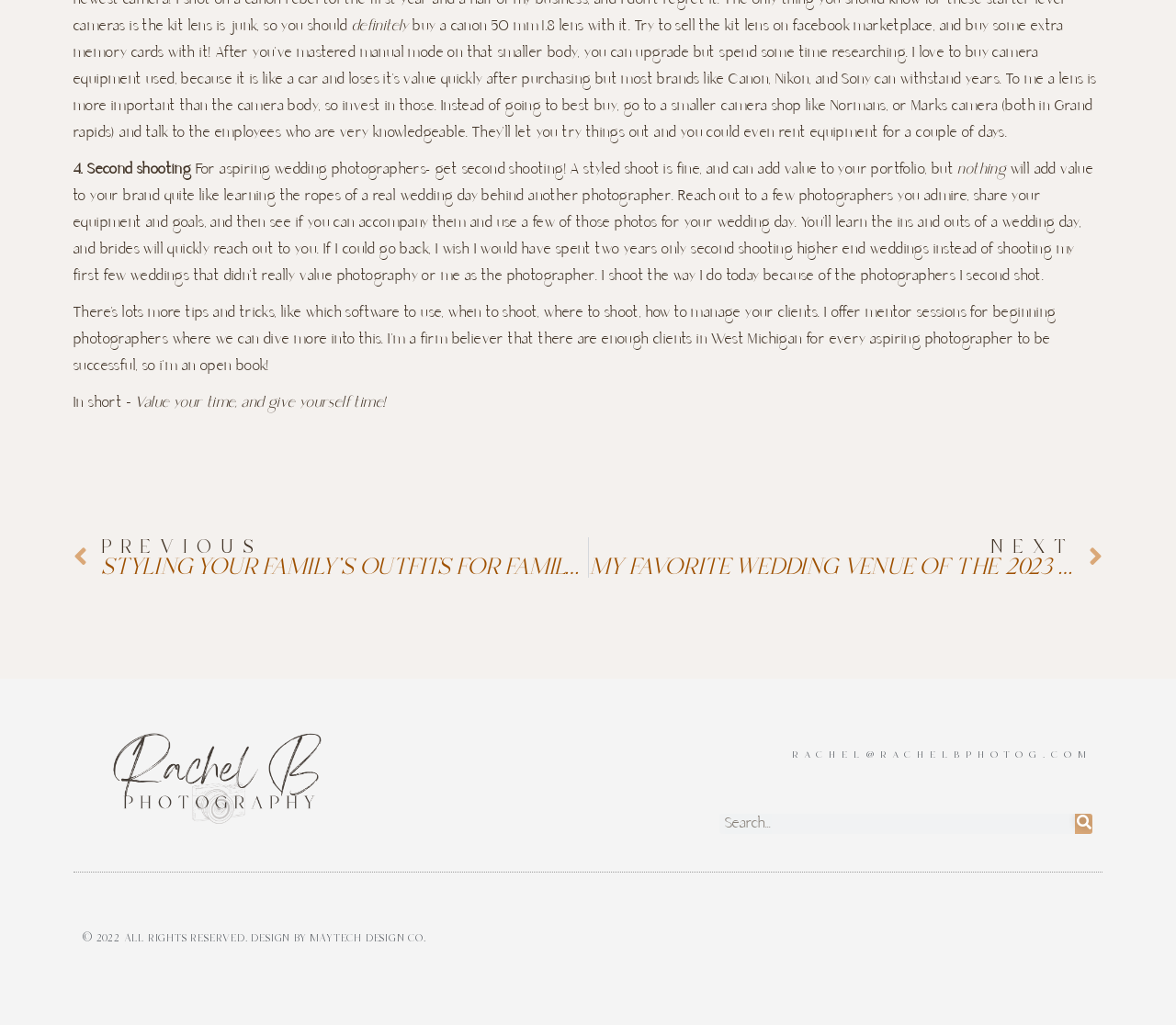Please find the bounding box for the UI component described as follows: "parent_node: Search name="s" placeholder="Search..."".

[0.612, 0.794, 0.914, 0.814]